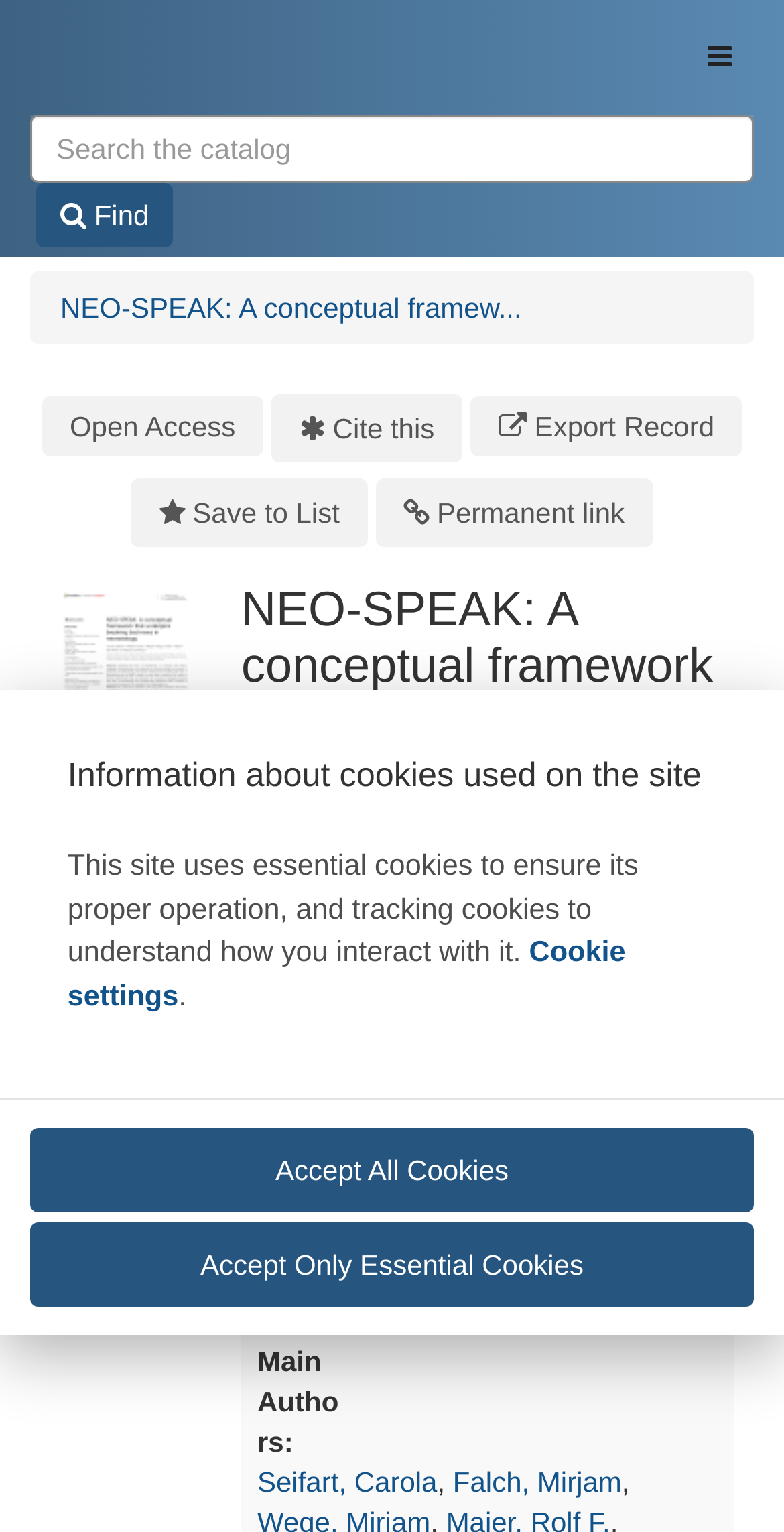Respond with a single word or phrase for the following question: 
What is the type of cookies used on the site?

Essential and tracking cookies